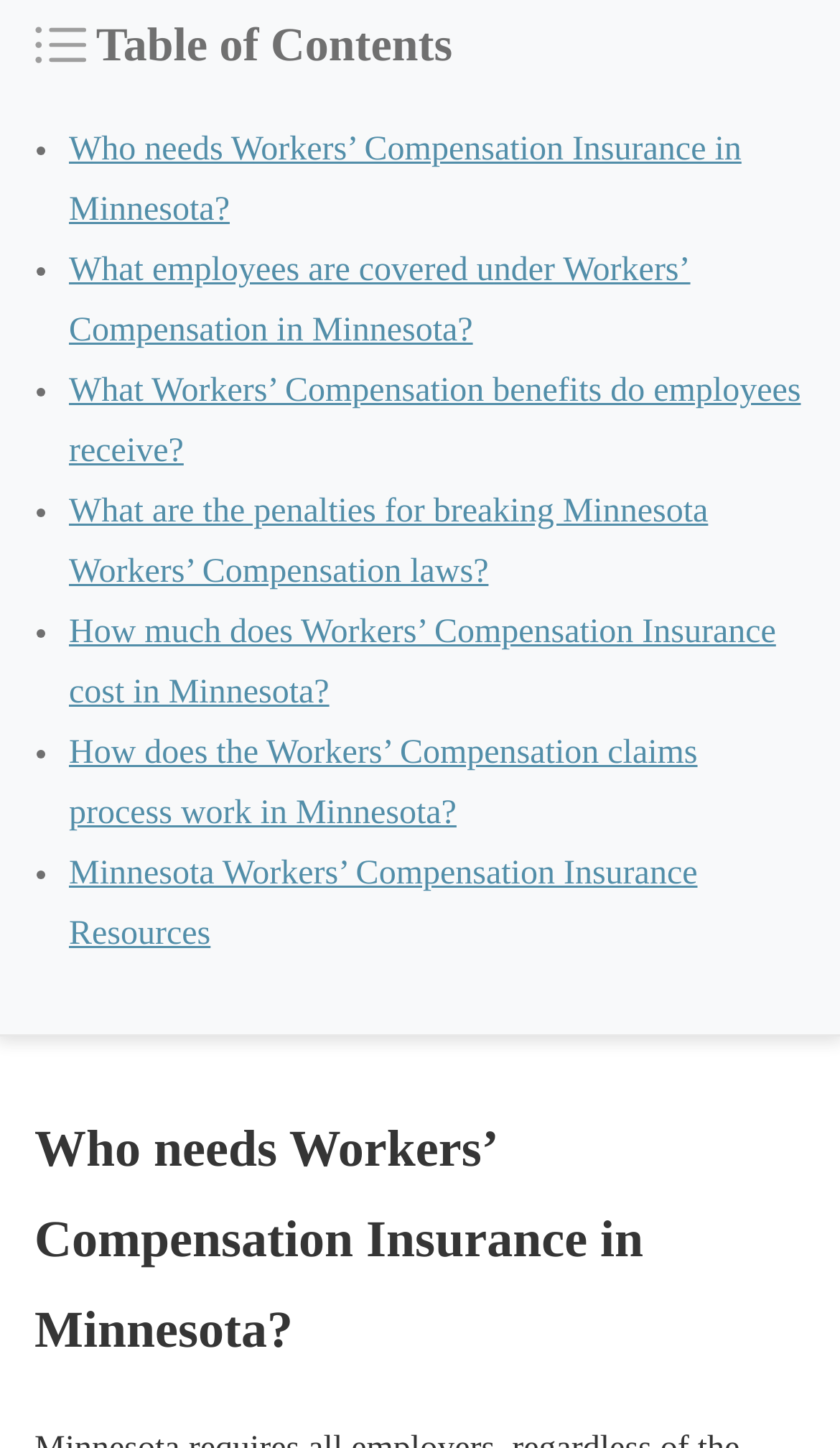Give a one-word or short phrase answer to the question: 
What is the last topic in the table of contents?

Minnesota Workers’ Compensation Insurance Resources